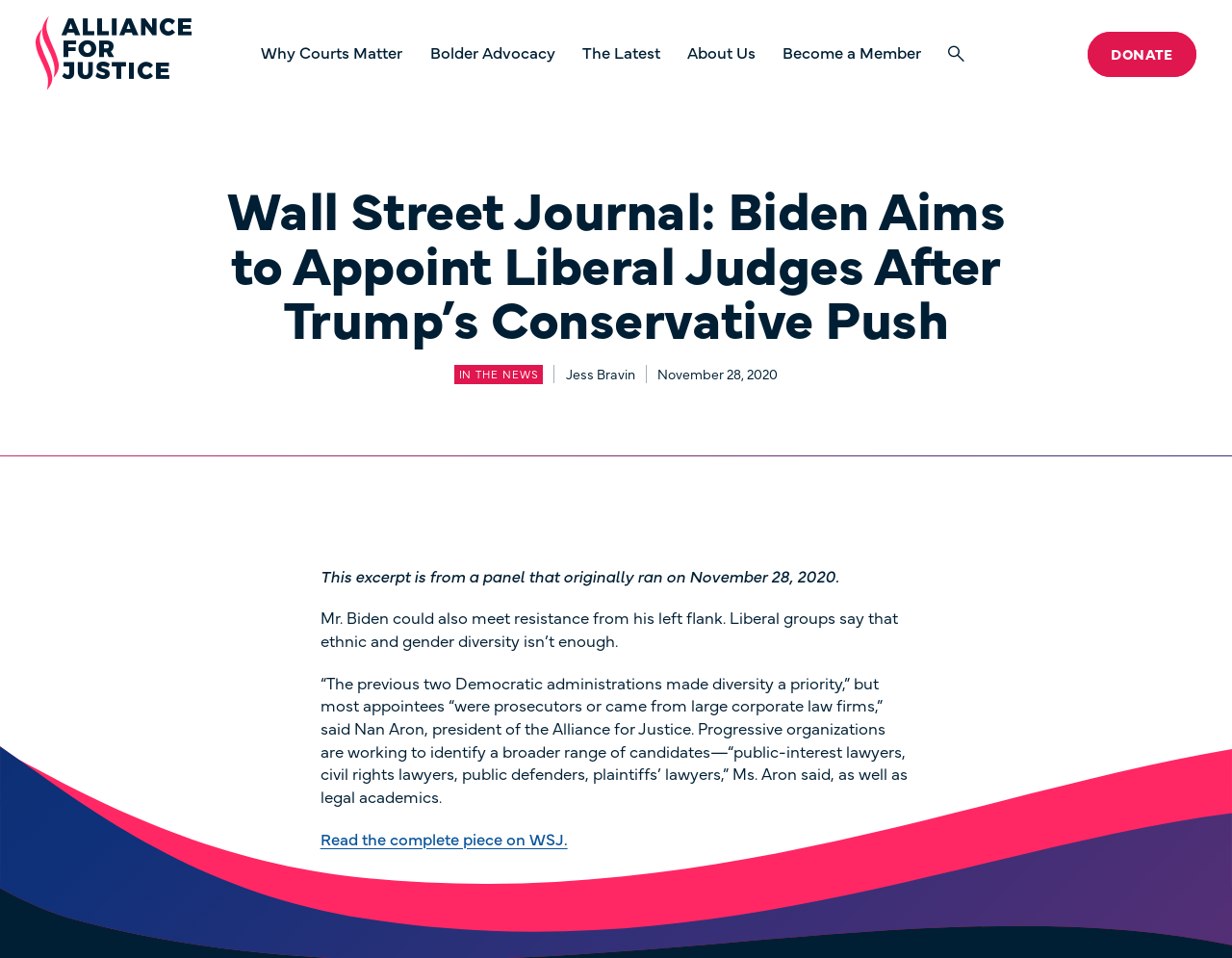Answer this question in one word or a short phrase: What is the name of the author of the article?

Jess Bravin